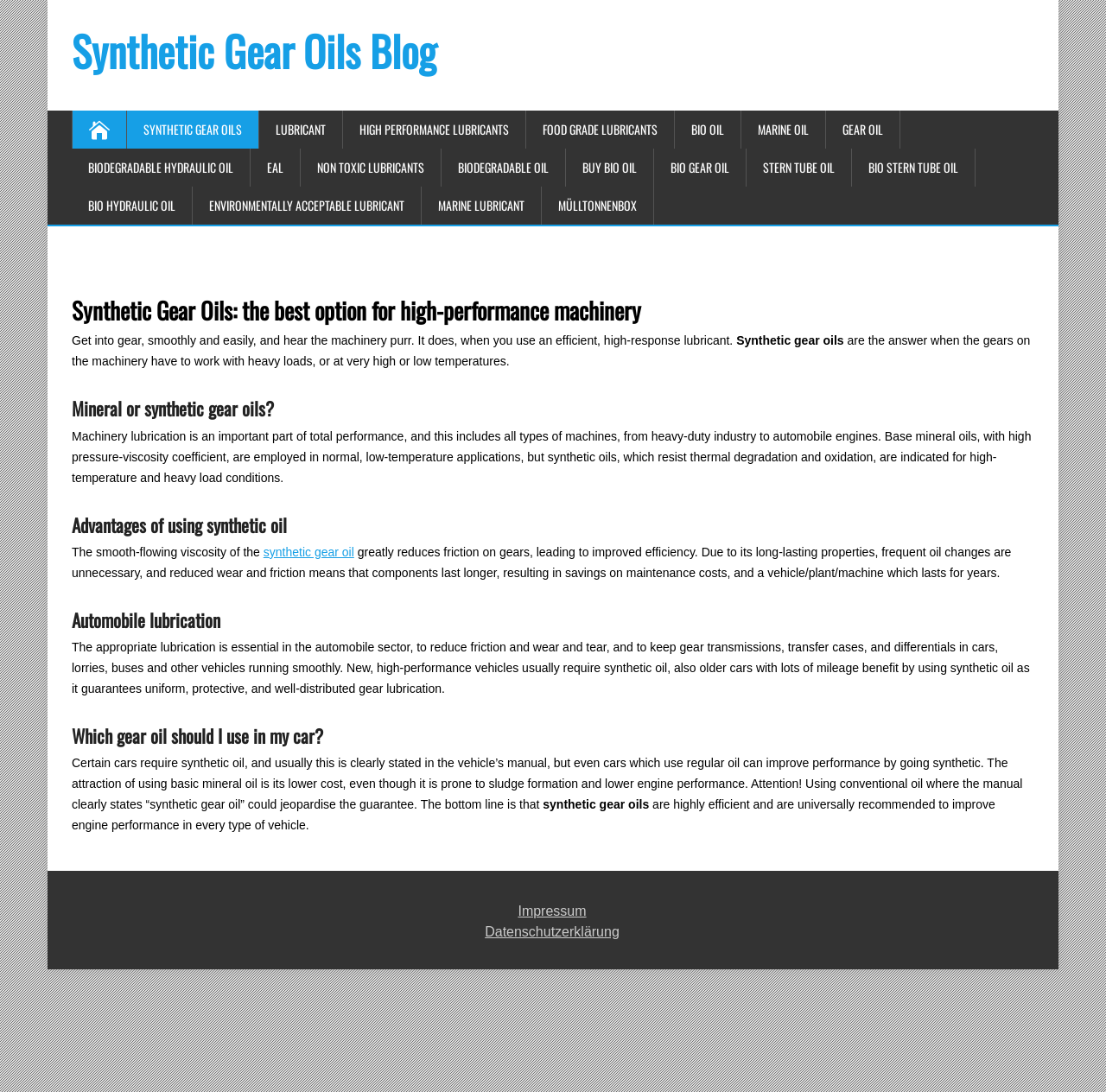Please identify the bounding box coordinates of the element I need to click to follow this instruction: "Click on Synthetic Gear Oils Blog".

[0.065, 0.018, 0.395, 0.074]